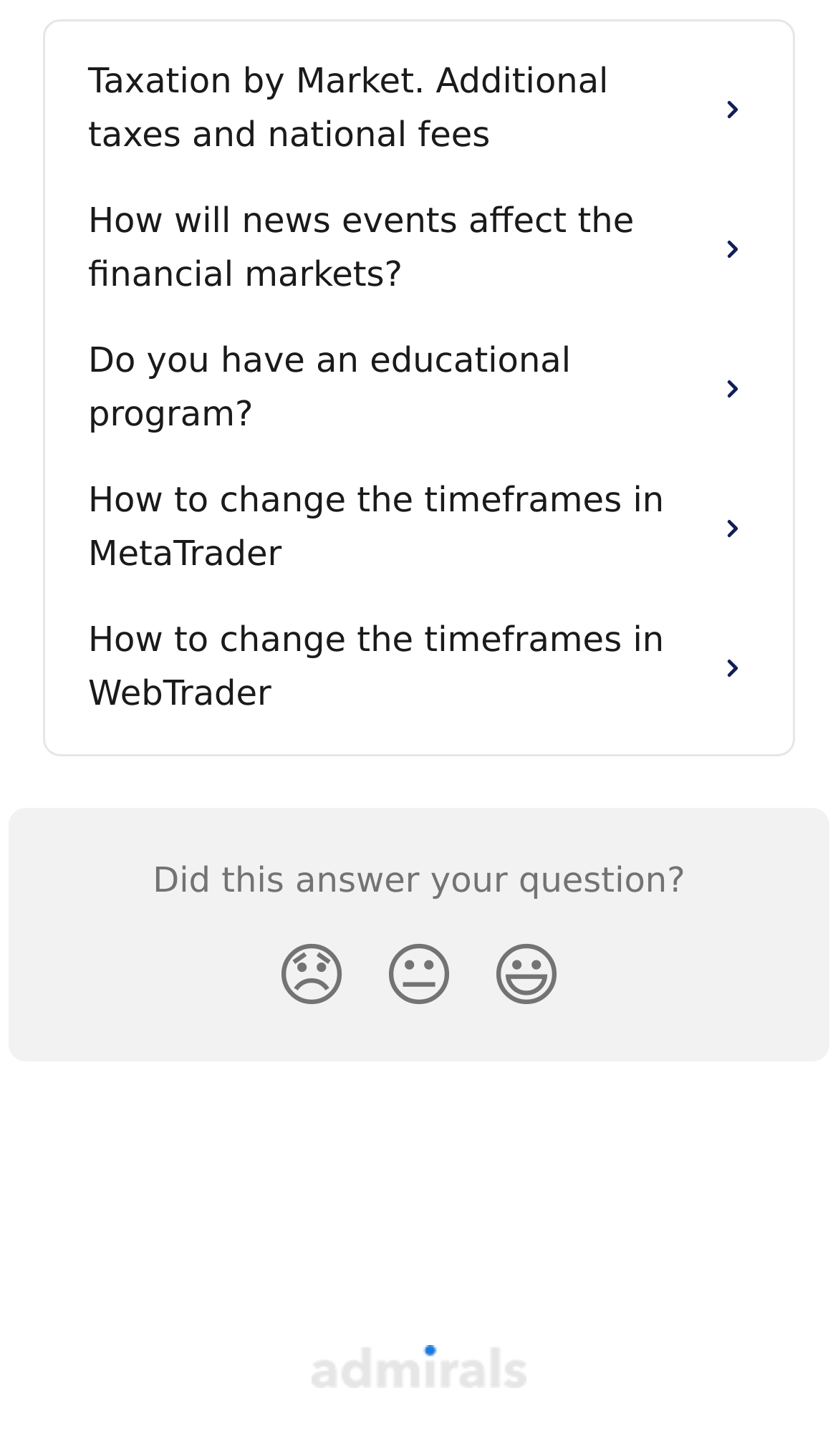Highlight the bounding box coordinates of the element that should be clicked to carry out the following instruction: "Click on 'Help Center'". The coordinates must be given as four float numbers ranging from 0 to 1, i.e., [left, top, right, bottom].

[0.372, 0.922, 0.628, 0.953]